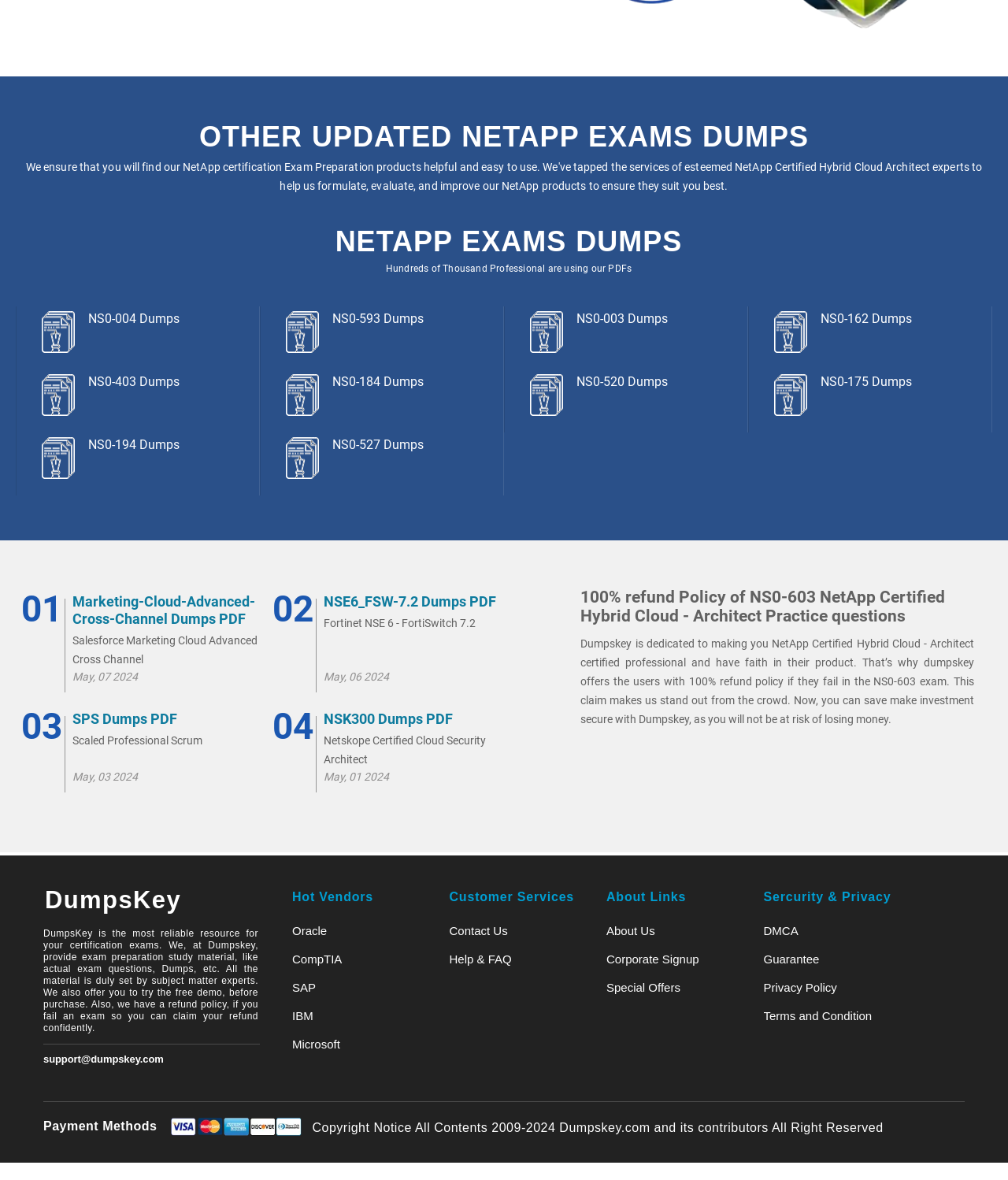Locate the UI element described by Marketing-Cloud-Advanced-Cross-Channel Dumps PDF and provide its bounding box coordinates. Use the format (top-left x, top-left y, bottom-right x, bottom-right y) with all values as floating point numbers between 0 and 1.

[0.072, 0.503, 0.259, 0.547]